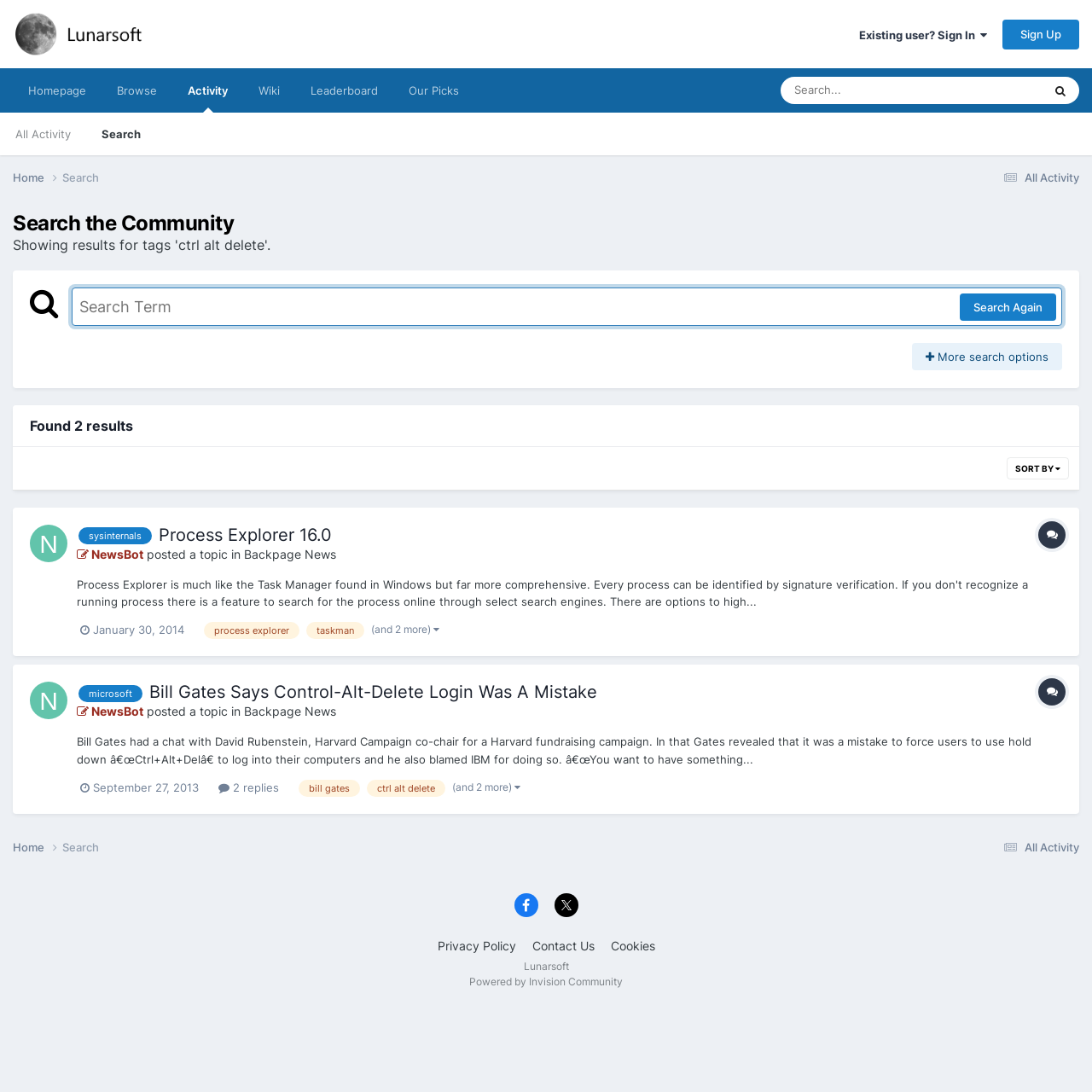Find and indicate the bounding box coordinates of the region you should select to follow the given instruction: "Search again".

[0.879, 0.268, 0.967, 0.294]